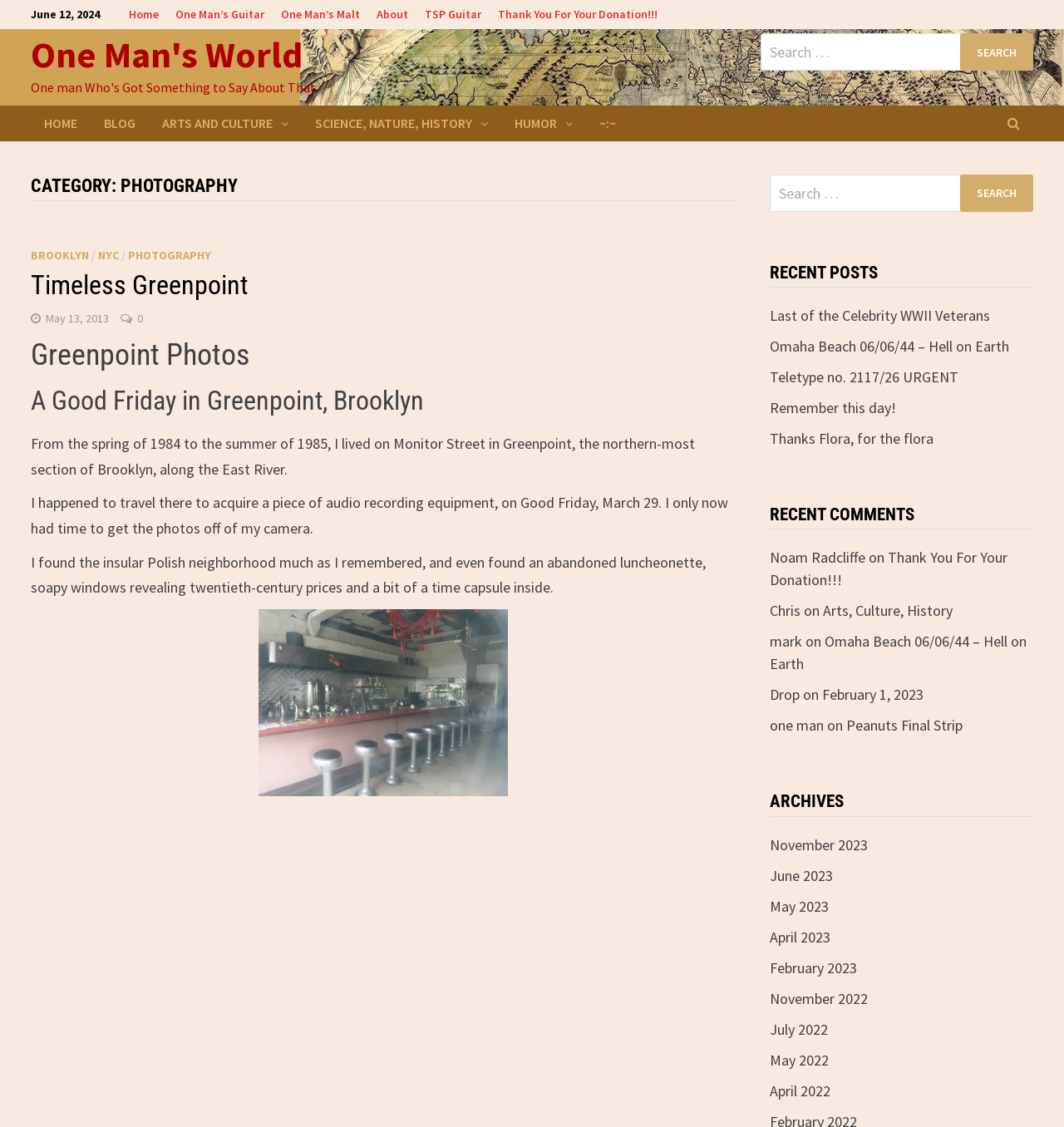What is the name of the link that says 'Thank You For Your Donation!!!'?
Refer to the image and provide a thorough answer to the question.

I found the answer by looking at the link section of the webpage, where it lists the link 'One Man's World' with the text 'Thank You For Your Donation!!!'.